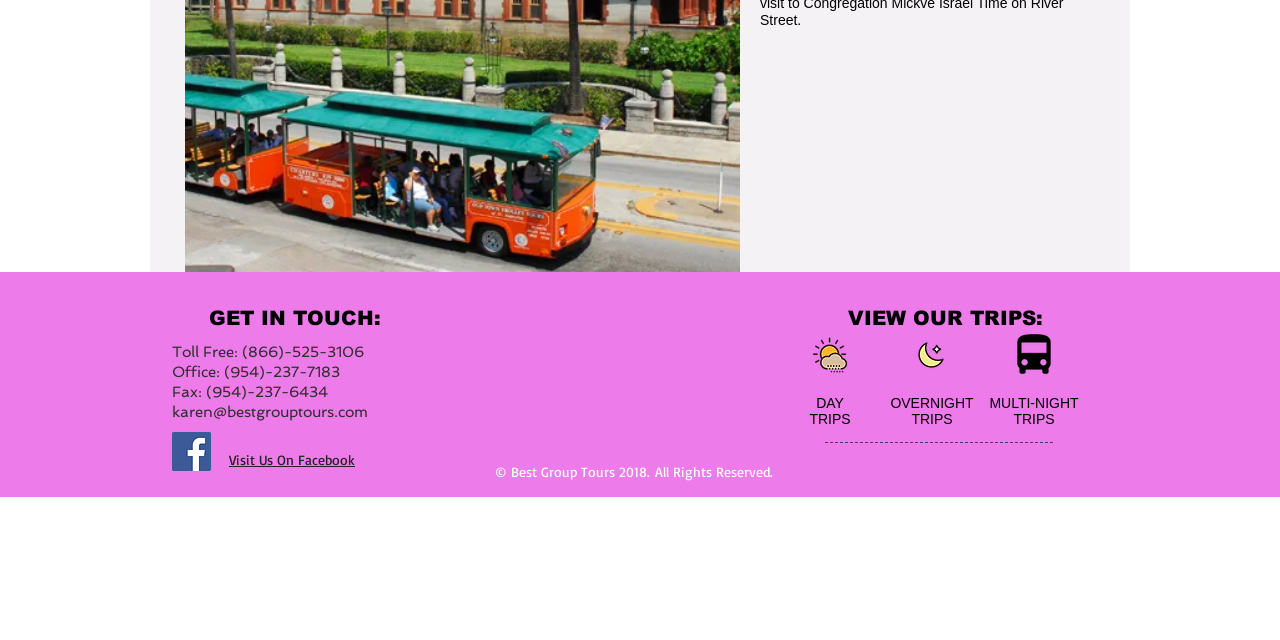Using the description: "aria-label="Facebook Social Icon"", identify the bounding box of the corresponding UI element in the screenshot.

[0.134, 0.675, 0.165, 0.736]